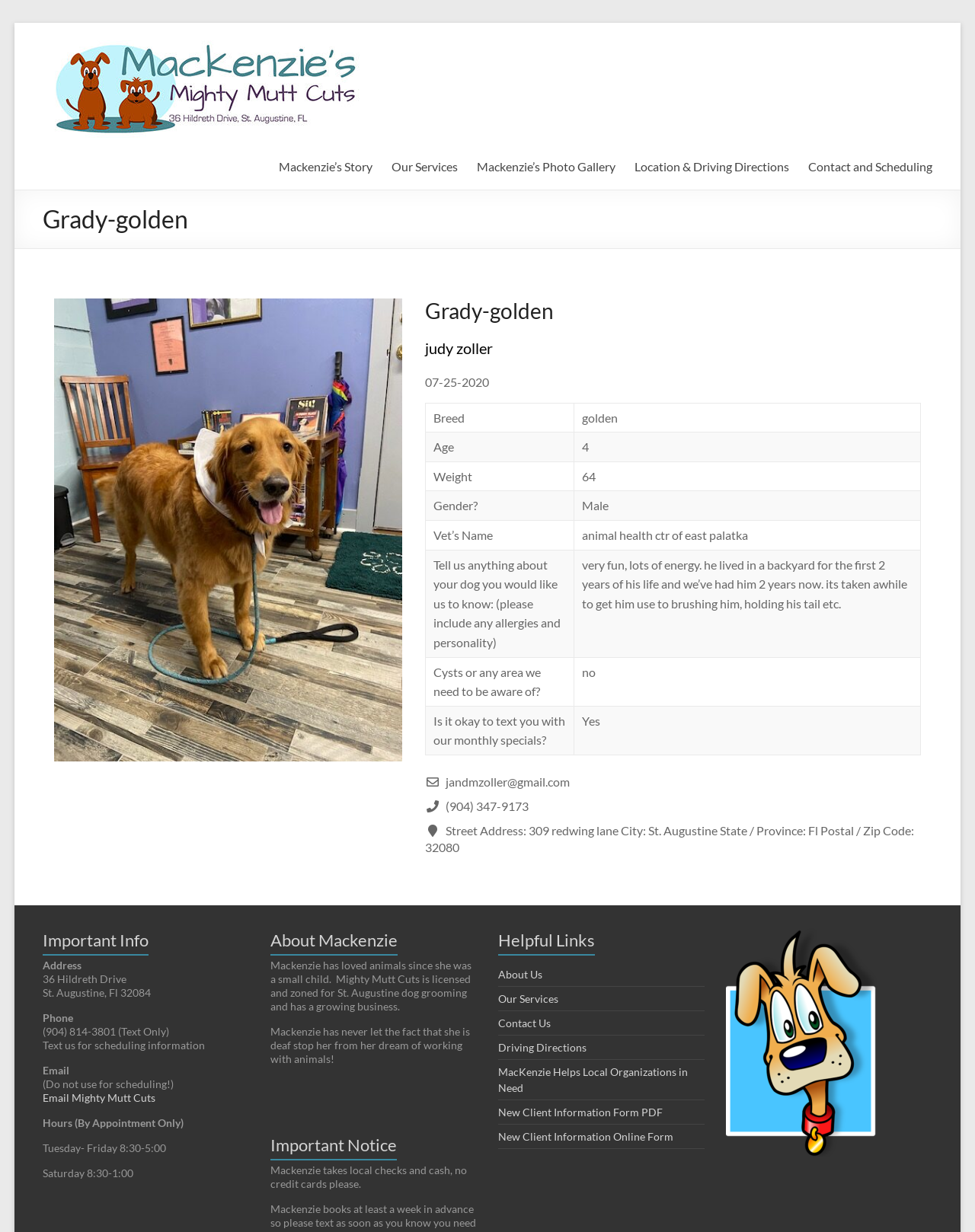Given the description "jandmzoller@gmail.com", provide the bounding box coordinates of the corresponding UI element.

[0.457, 0.628, 0.584, 0.64]